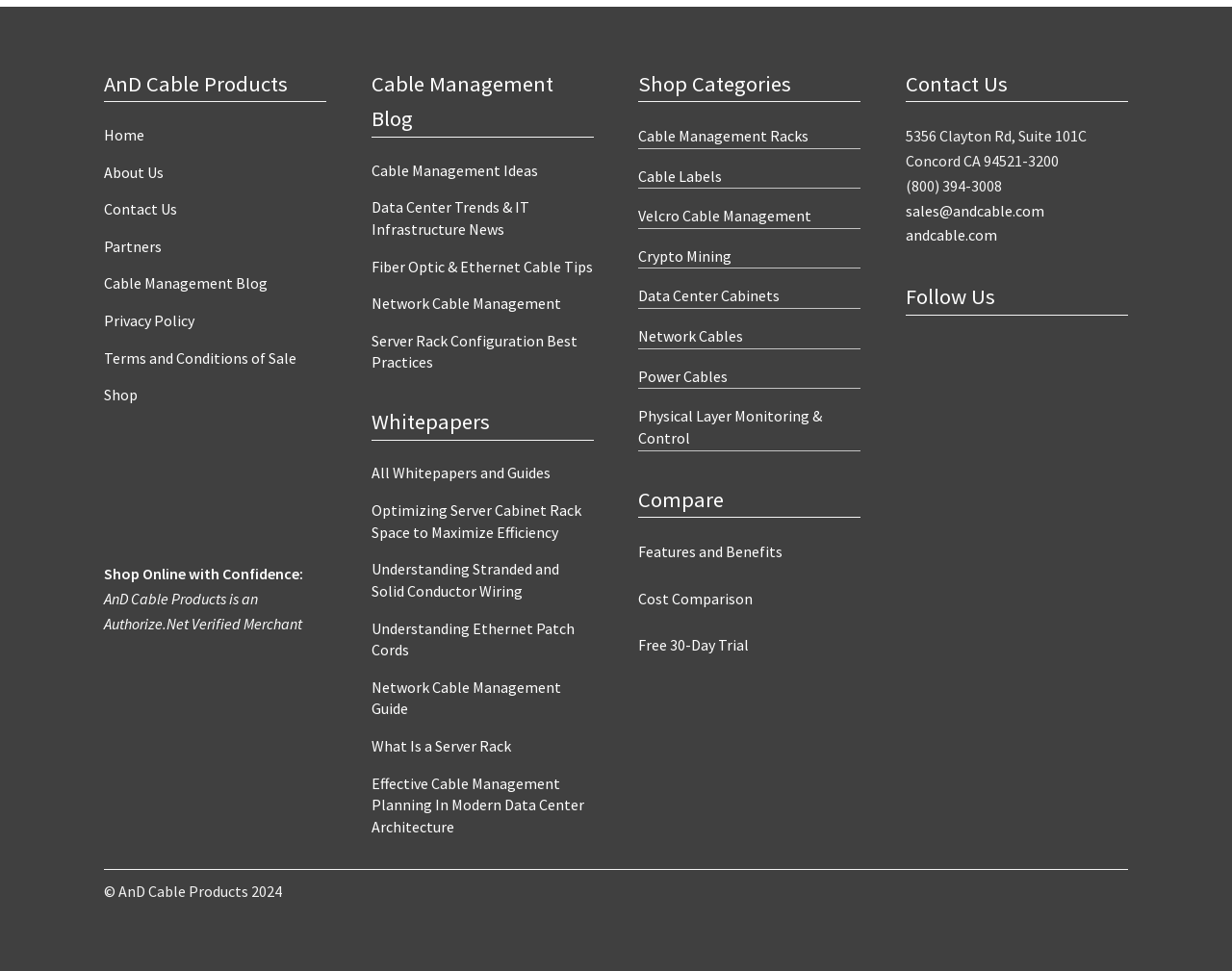Based on the element description "Cable Management Blog", predict the bounding box coordinates of the UI element.

[0.084, 0.282, 0.217, 0.302]